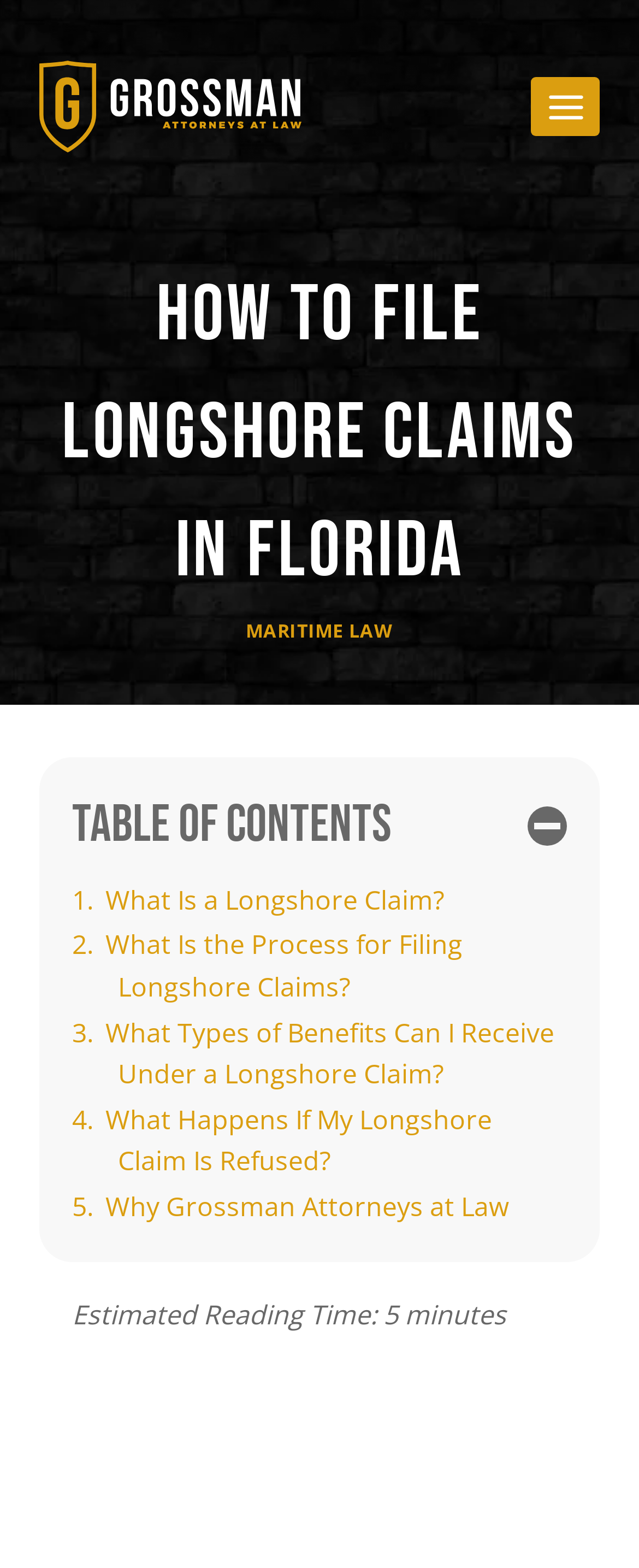Please identify the coordinates of the bounding box for the clickable region that will accomplish this instruction: "Click on 'News'".

None